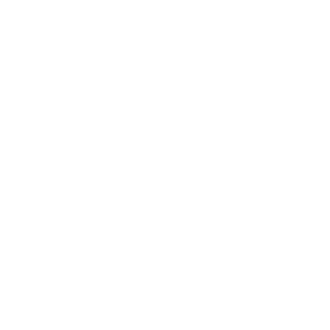What is the focus of the Figura Studio Theater?
Kindly offer a comprehensive and detailed response to the question.

The caption states that the theater's focus is on artistic expression, which is reflected in the minimalist aesthetic of the logo, suggesting that the theater values creative and innovative performances.